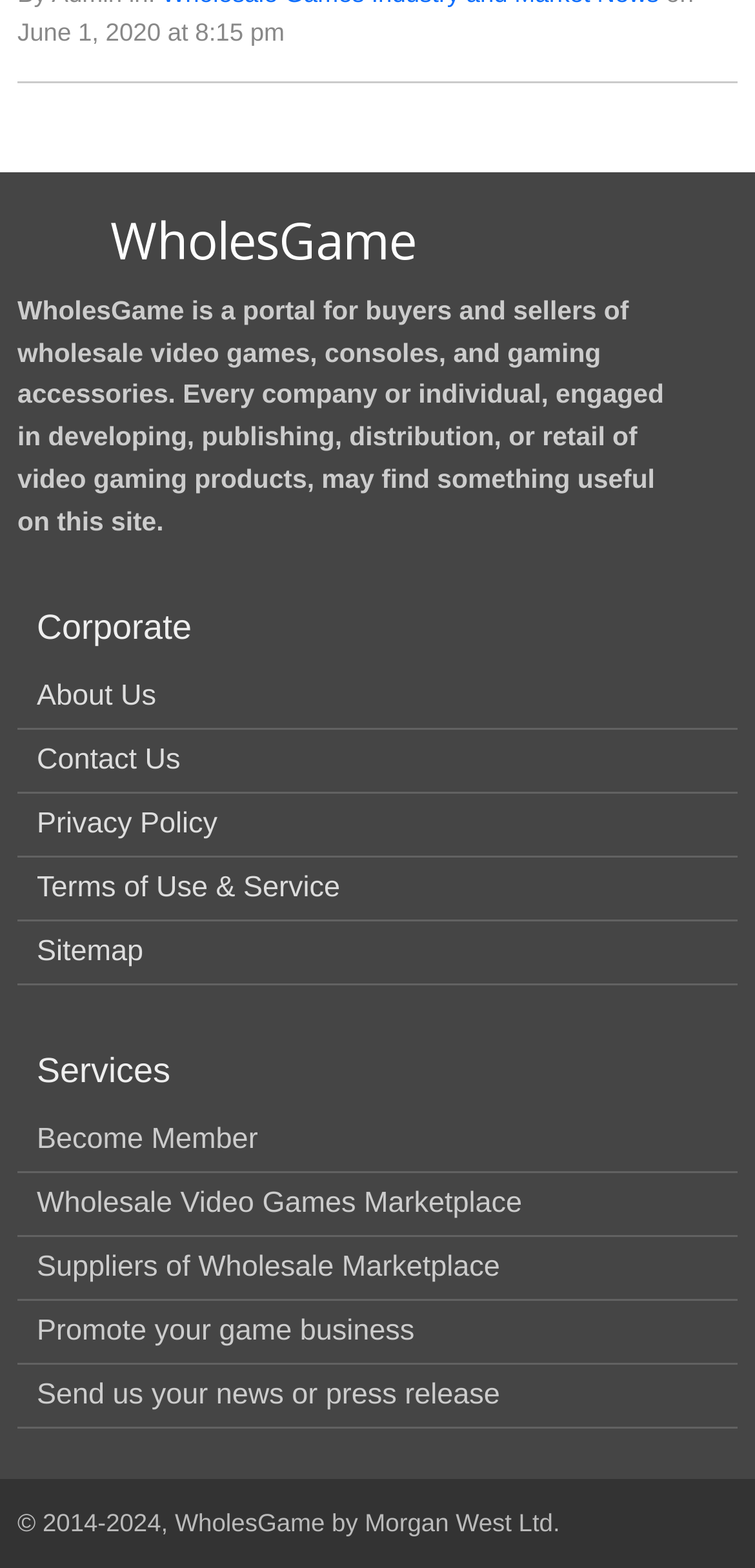Please determine the bounding box coordinates of the element's region to click in order to carry out the following instruction: "Click on the 'Multiple Fires Appearing To Be Arson Under Investigation In Downtown Manchester' link". The coordinates should be four float numbers between 0 and 1, i.e., [left, top, right, bottom].

None